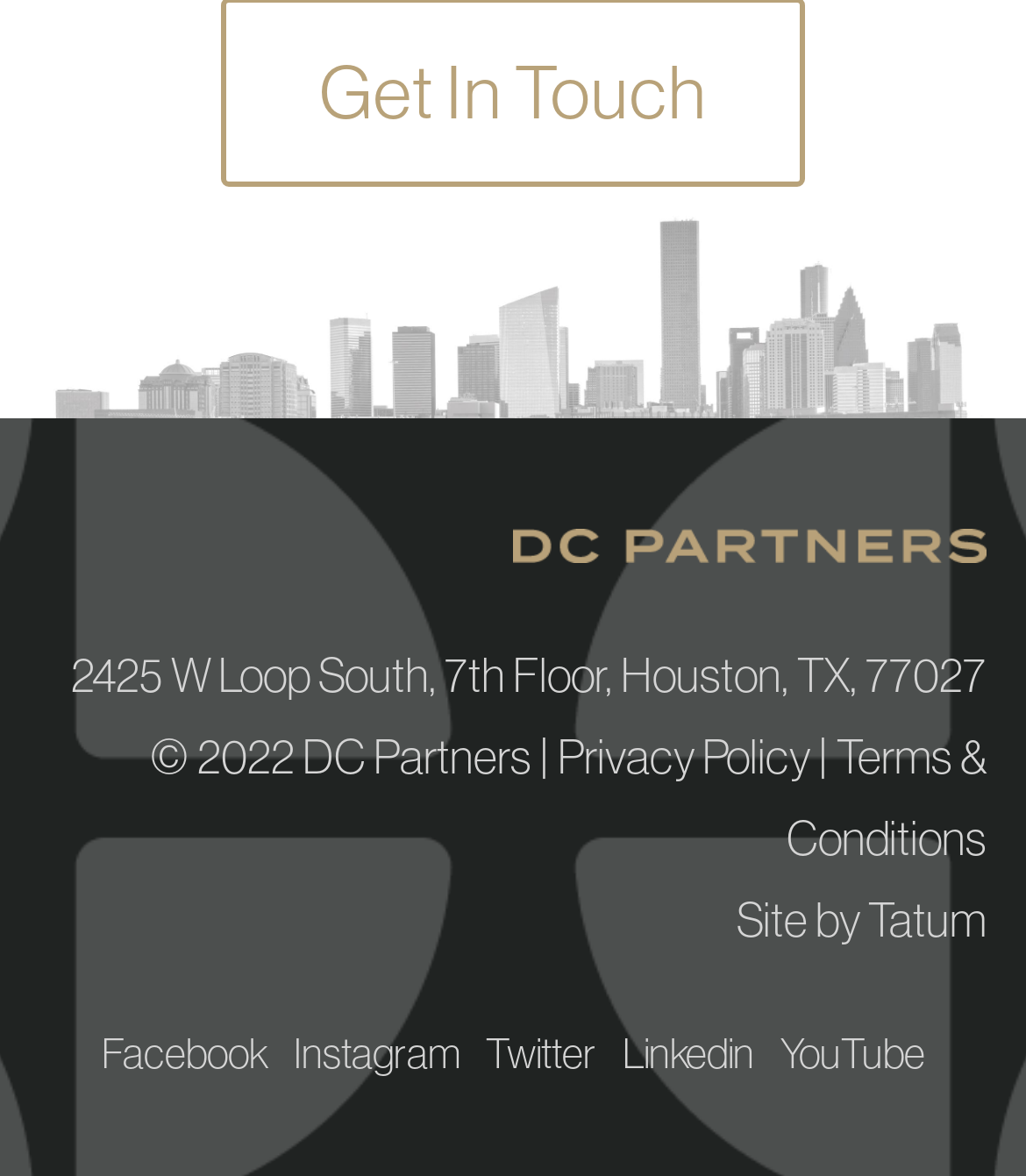Examine the image and give a thorough answer to the following question:
How many social media links are available?

I counted the number of social media links at the bottom of the webpage, which are Facebook, Instagram, Twitter, Linkedin, and YouTube, and found that there are 5 social media links available.